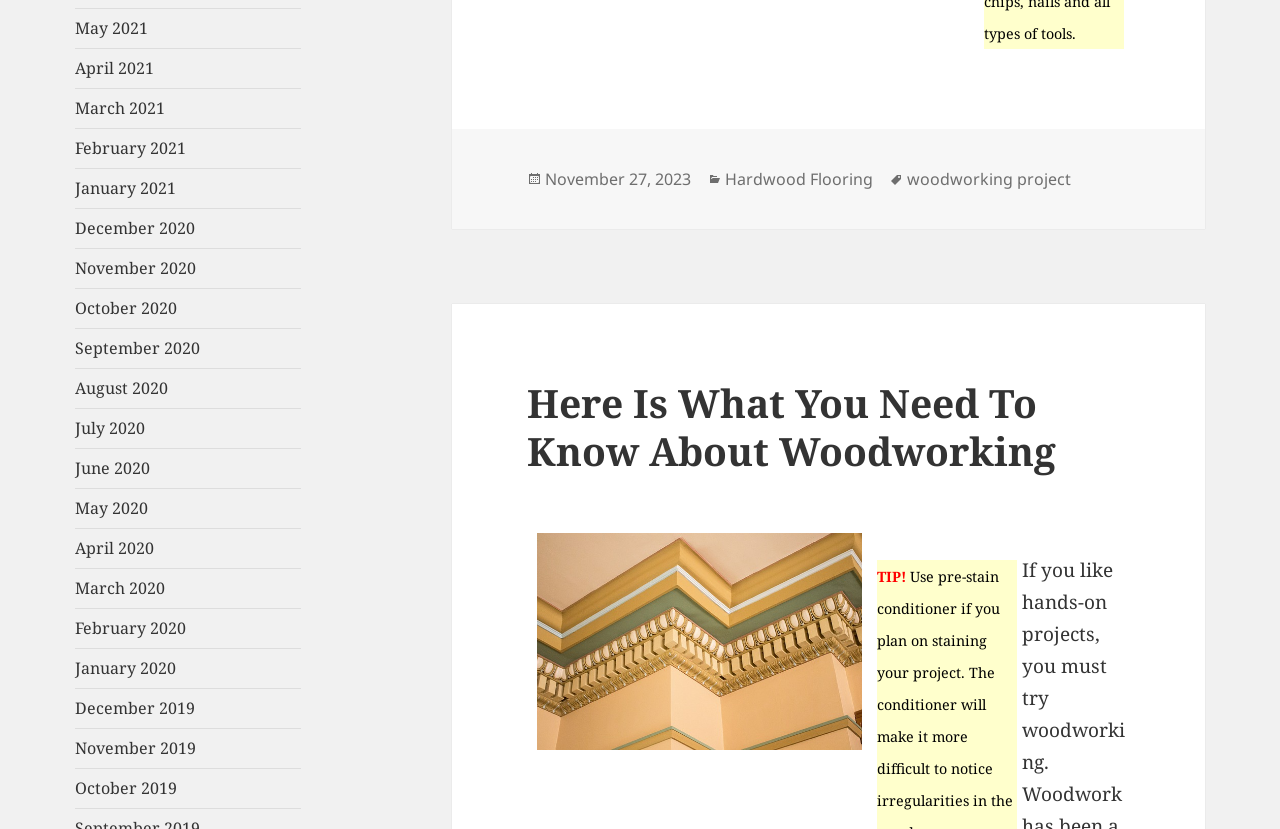Give a one-word or one-phrase response to the question:
What is the warning or tip mentioned on the page?

TIP!